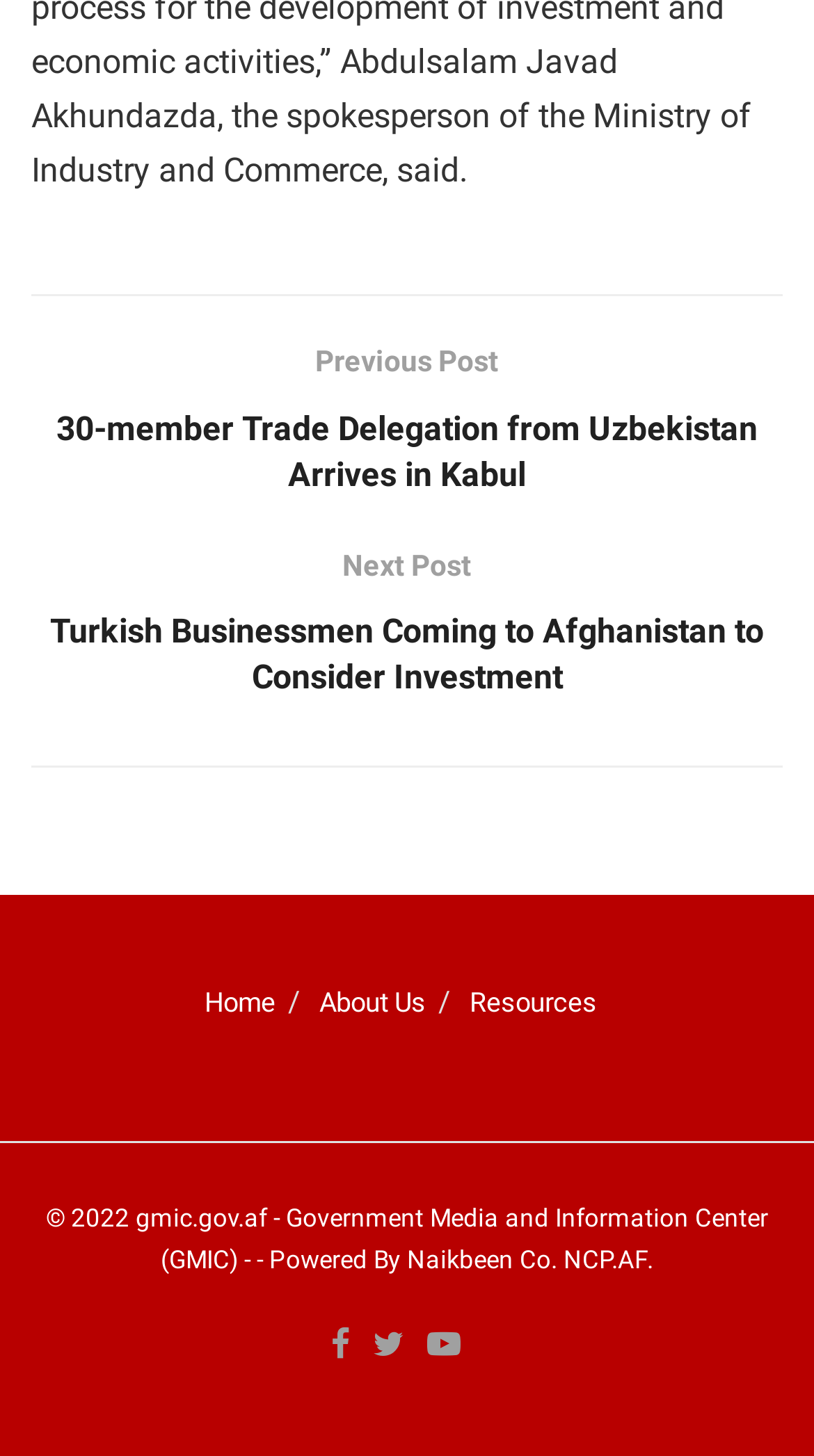Please locate the UI element described by "About Us" and provide its bounding box coordinates.

[0.392, 0.677, 0.523, 0.699]